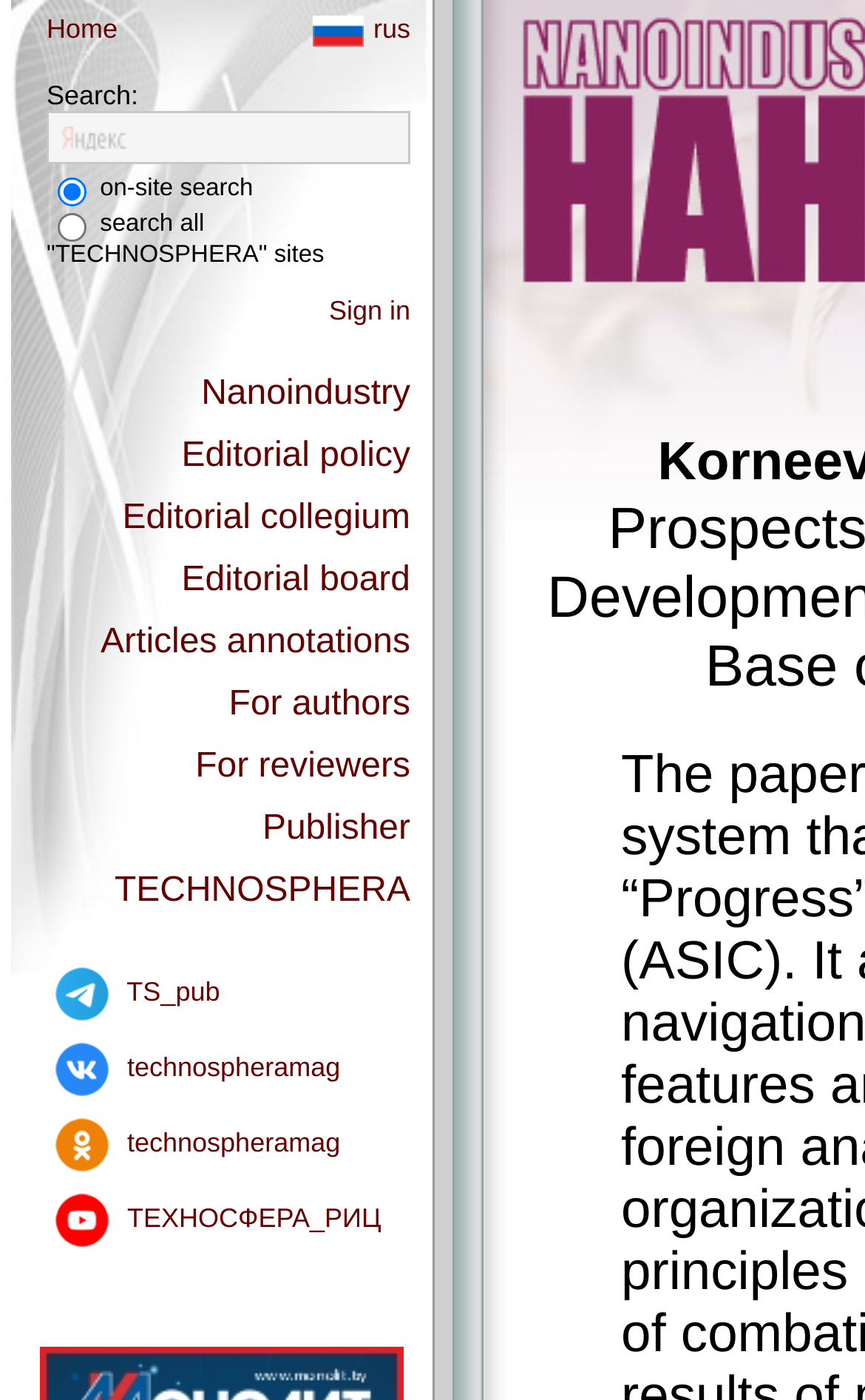Please specify the bounding box coordinates of the element that should be clicked to execute the given instruction: 'Click the 'Sign in' link'. Ensure the coordinates are four float numbers between 0 and 1, expressed as [left, top, right, bottom].

[0.38, 0.211, 0.474, 0.233]